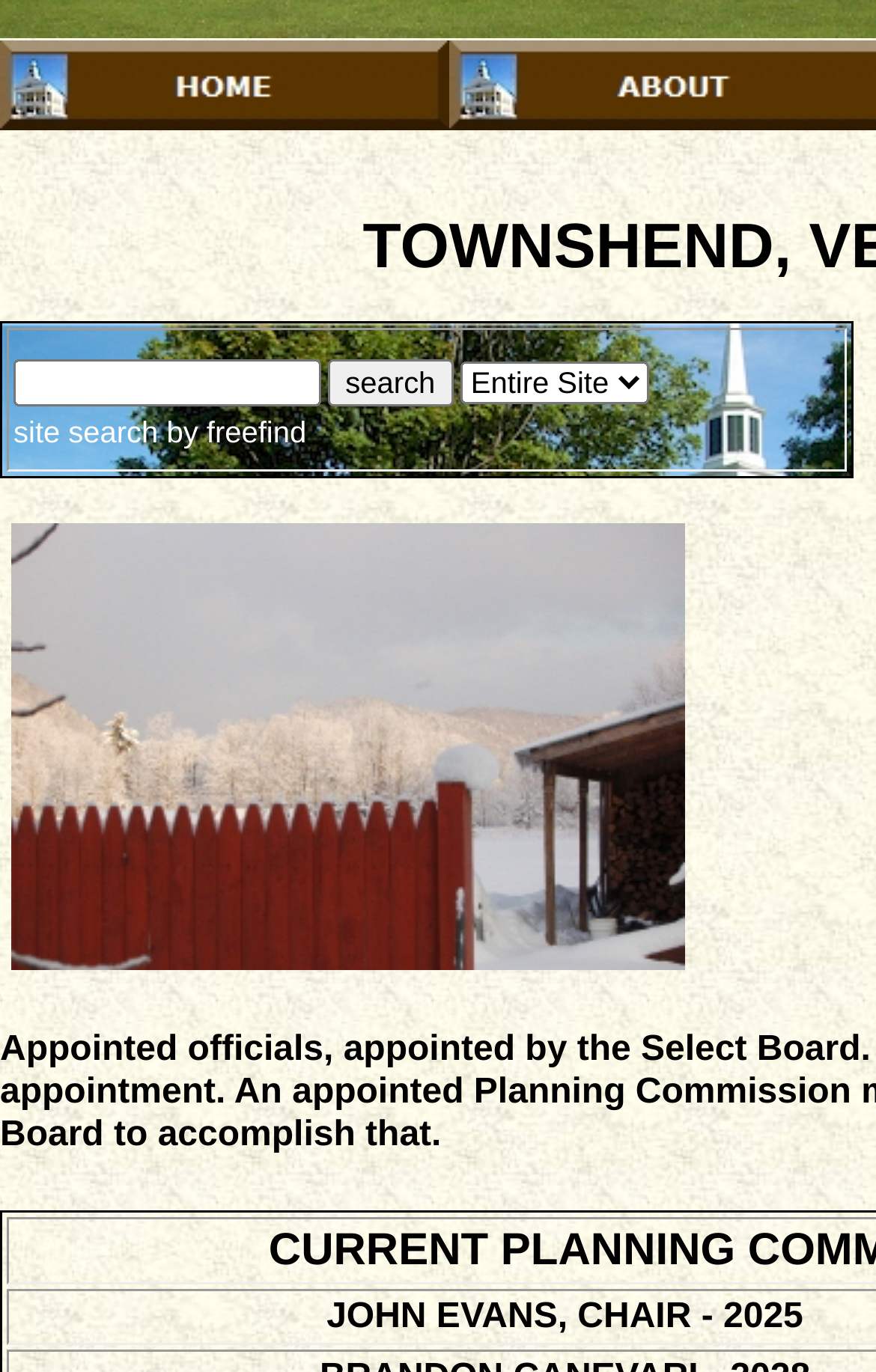Using the element description: "site search", determine the bounding box coordinates. The coordinates should be in the format [left, top, right, bottom], with values between 0 and 1.

[0.015, 0.303, 0.181, 0.327]